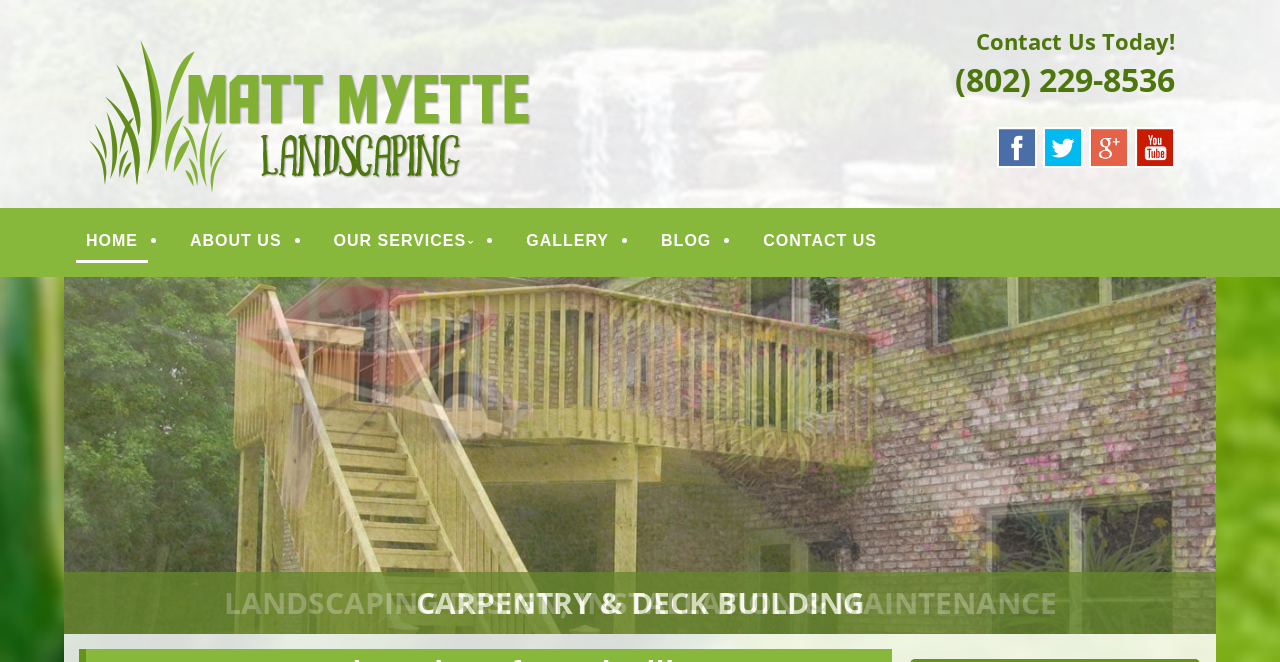Could you find the bounding box coordinates of the clickable area to complete this instruction: "Navigate to the previous page"?

[0.011, 0.658, 0.034, 0.704]